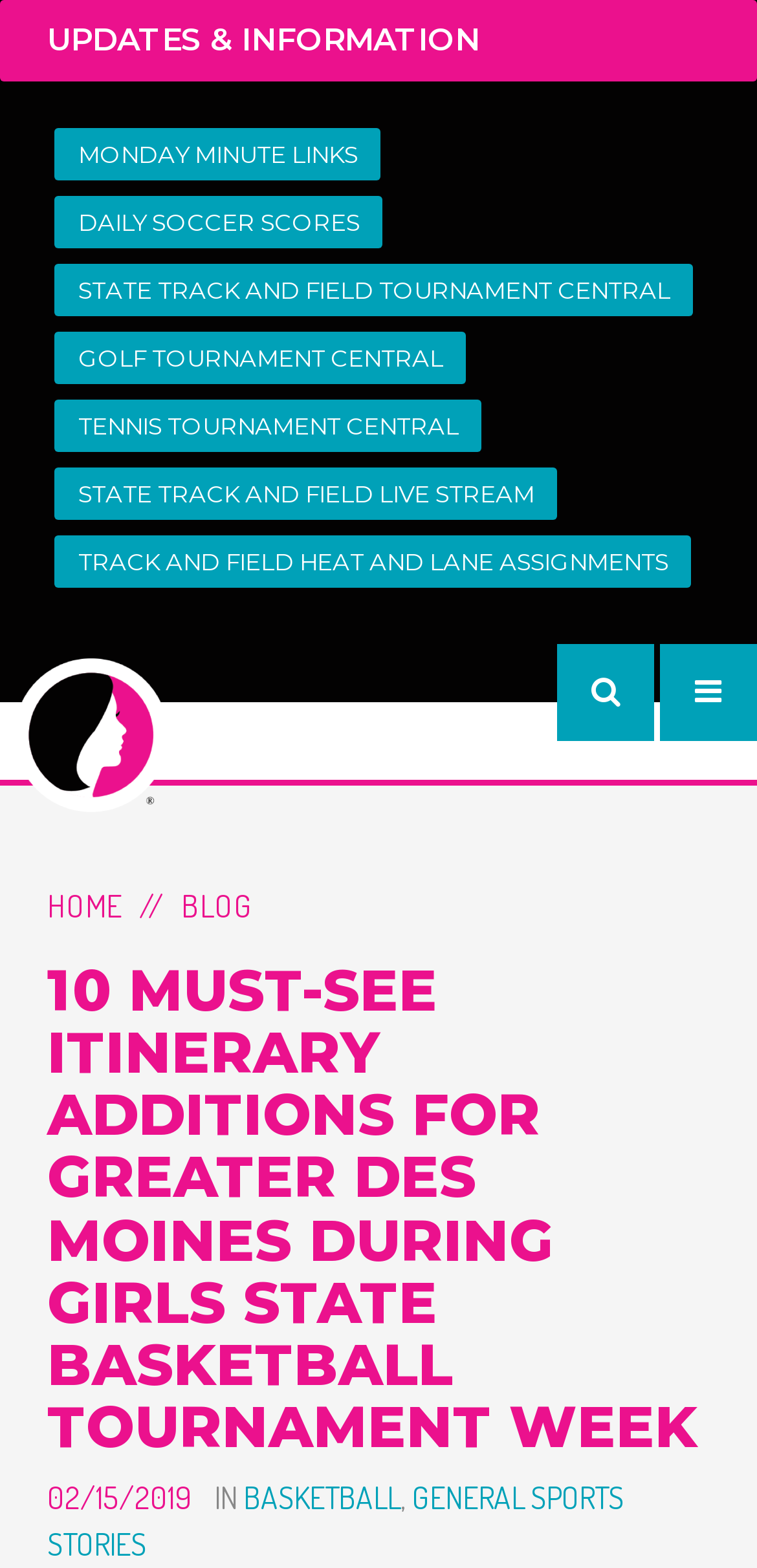Respond to the question below with a concise word or phrase:
How many categories are mentioned in the article?

2